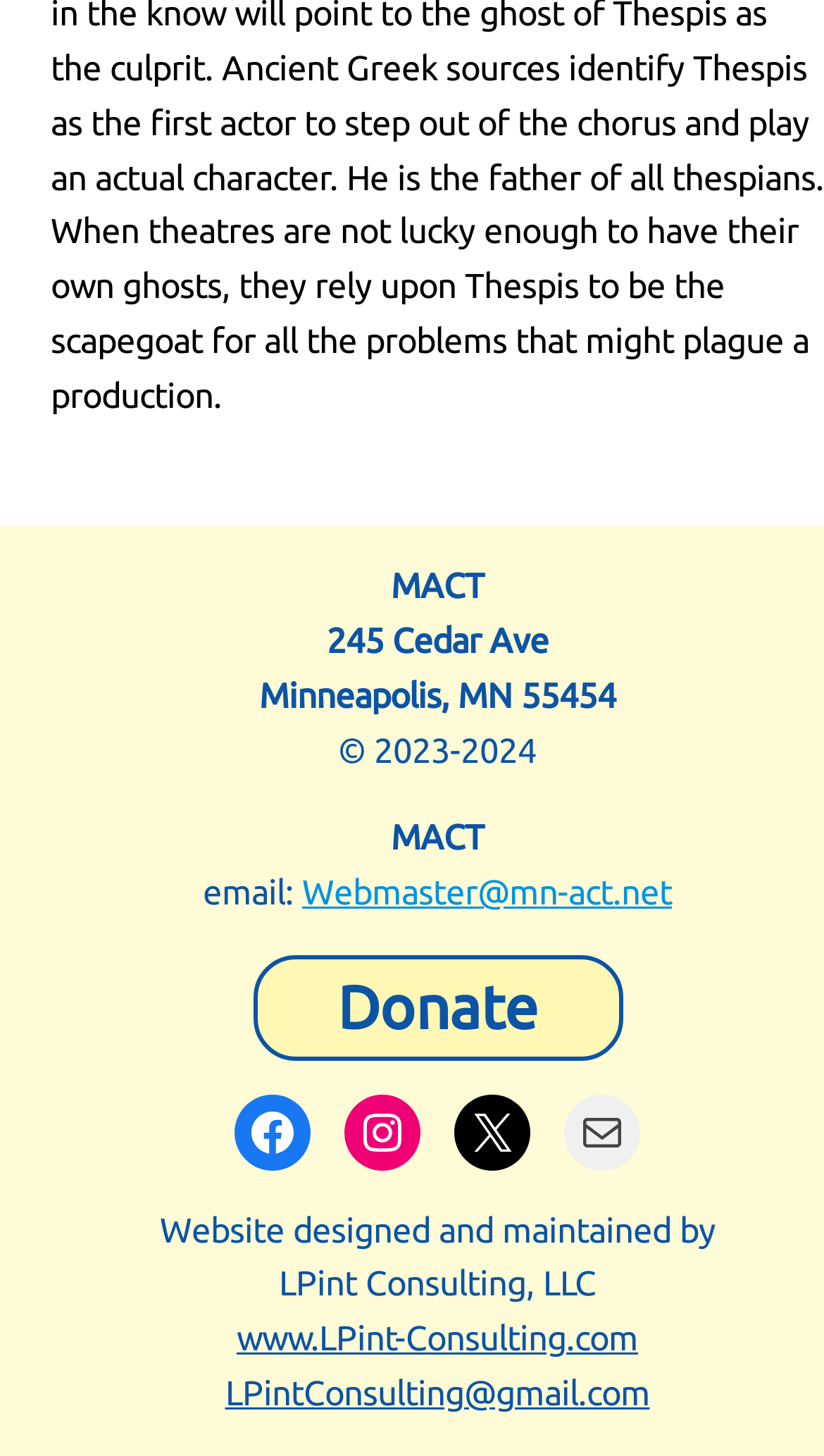Show the bounding box coordinates of the element that should be clicked to complete the task: "visit LPint Consulting website".

[0.287, 0.906, 0.774, 0.932]